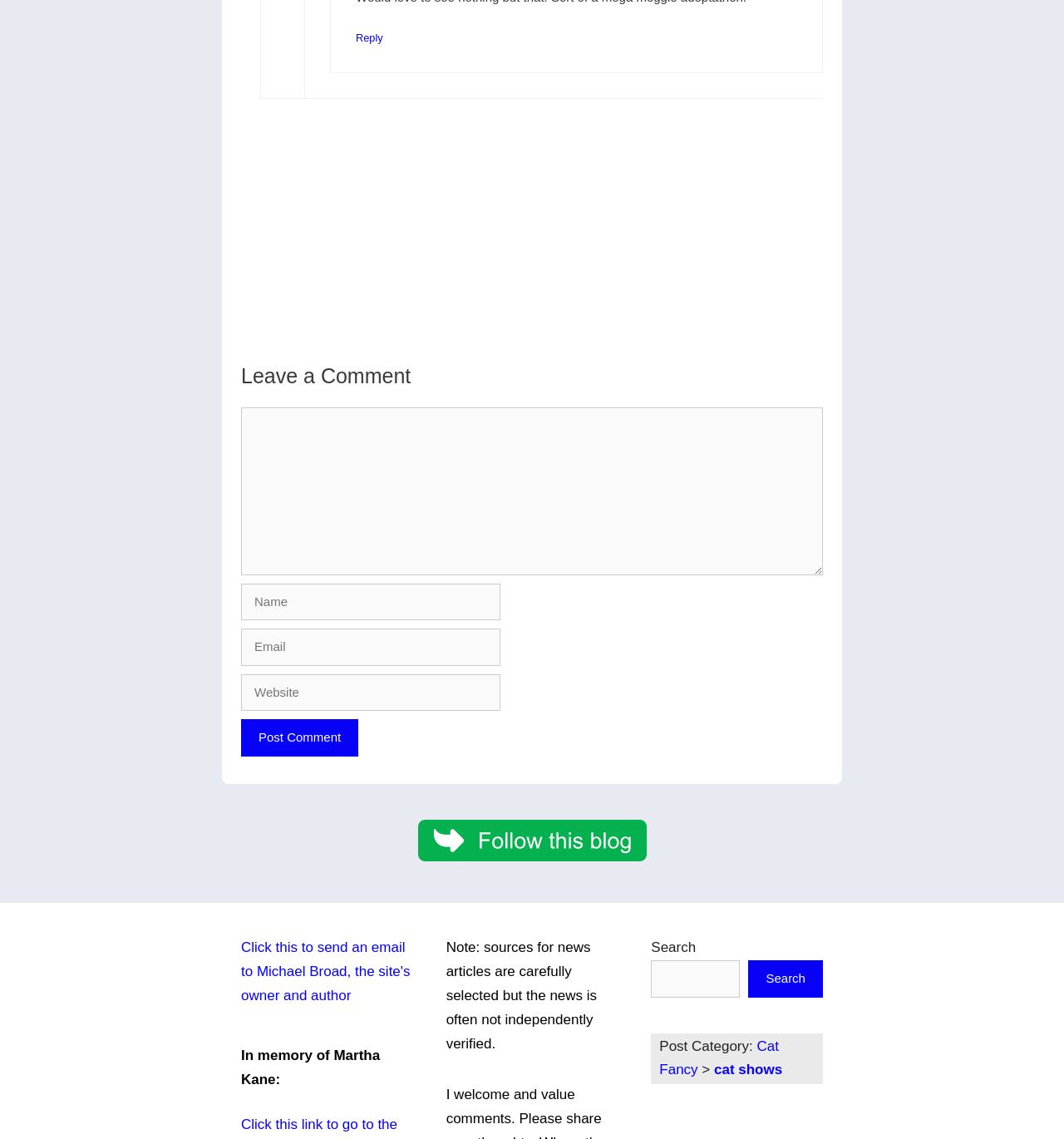Respond with a single word or phrase:
What is the email address to contact the site's owner and author?

Michael Broad's email